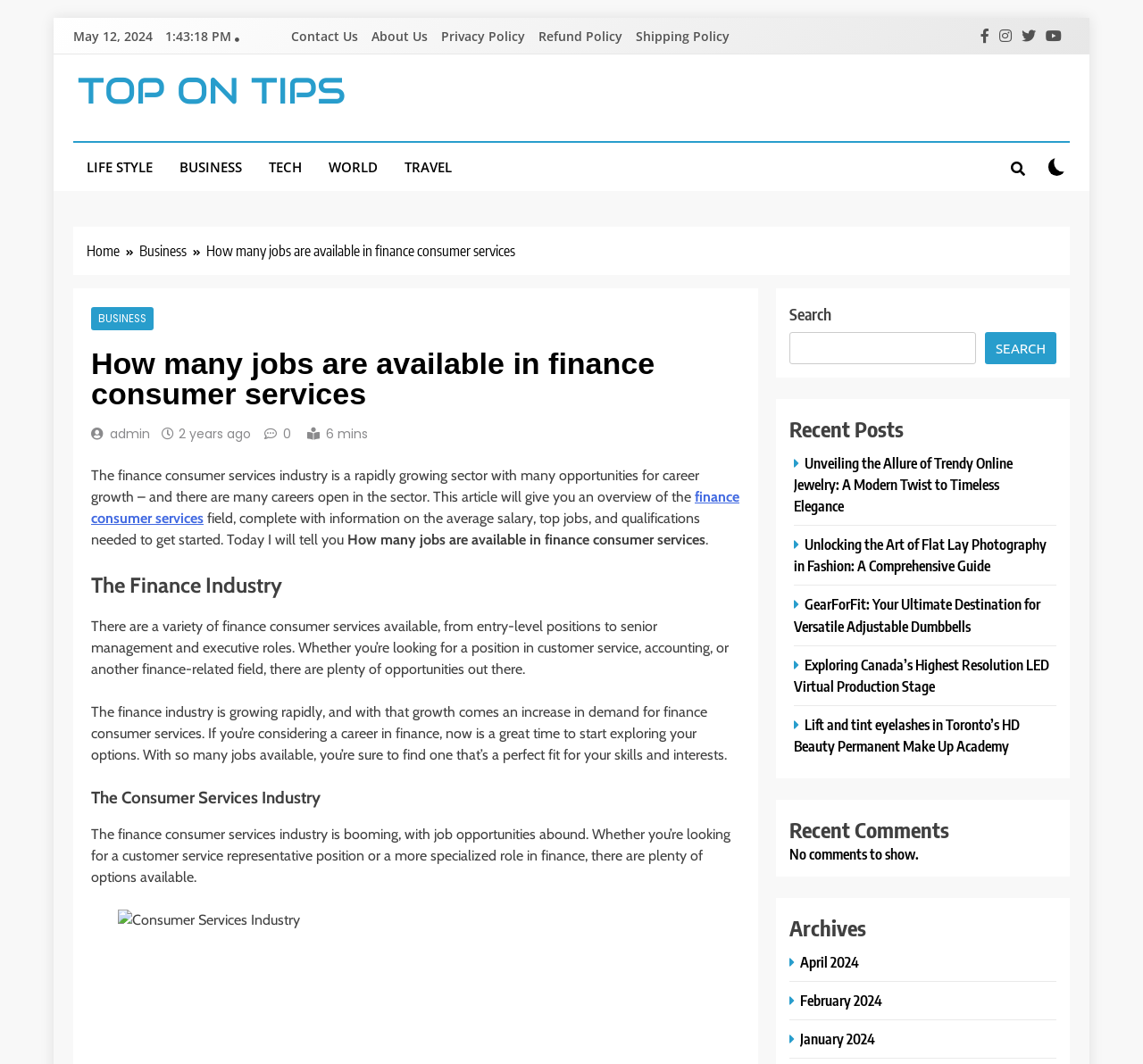Identify the bounding box coordinates of the specific part of the webpage to click to complete this instruction: "Learn about 'Depression' tag".

None